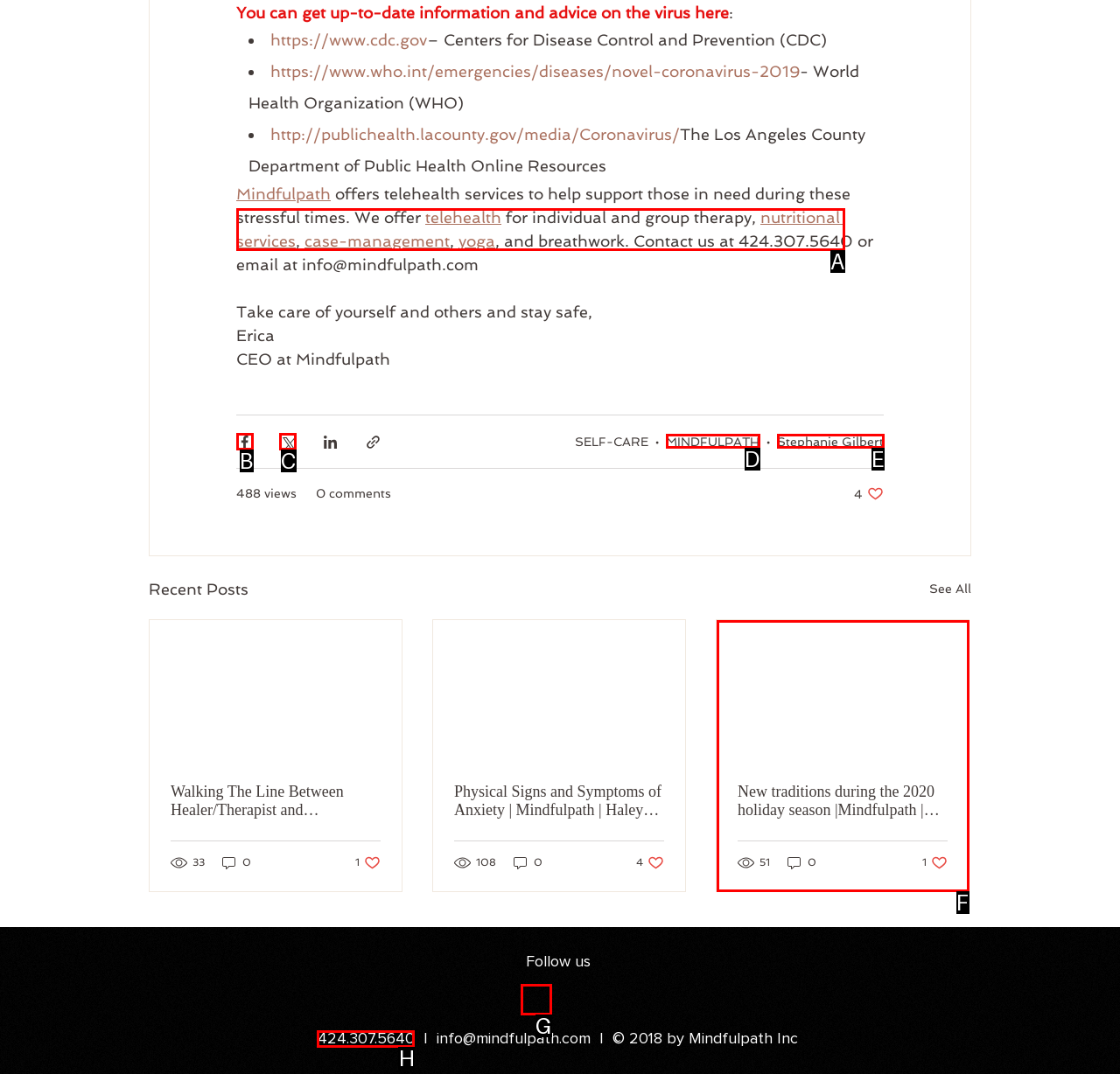Which UI element should be clicked to perform the following task: Contact Mindfulpath via phone? Answer with the corresponding letter from the choices.

H